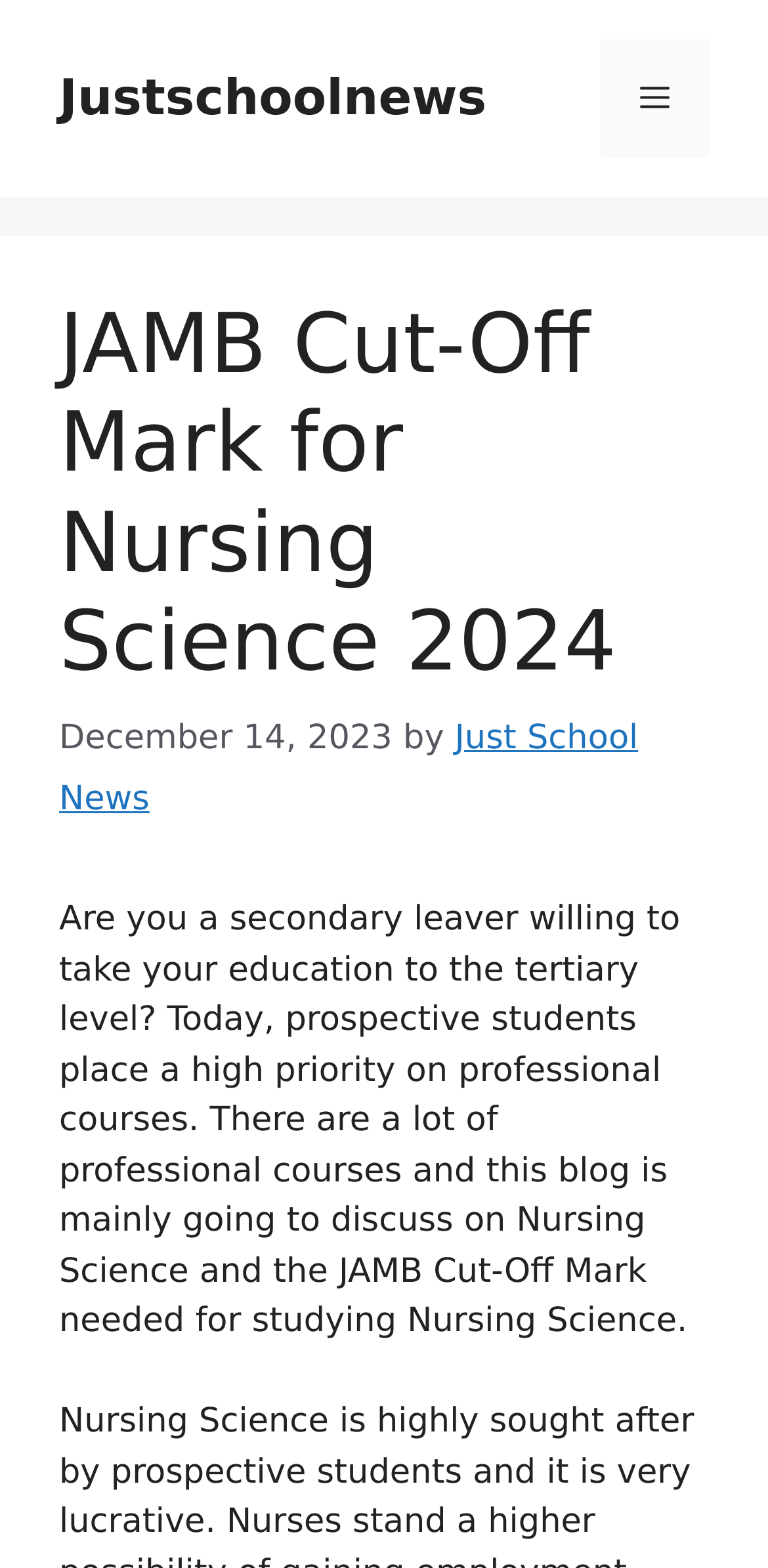Using the image as a reference, answer the following question in as much detail as possible:
What is the purpose of the article?

I found the purpose of the article by reading the static text element in the header section, which mentions that the blog is going to discuss on Nursing Science and the JAMB Cut-Off Mark needed for studying Nursing Science.